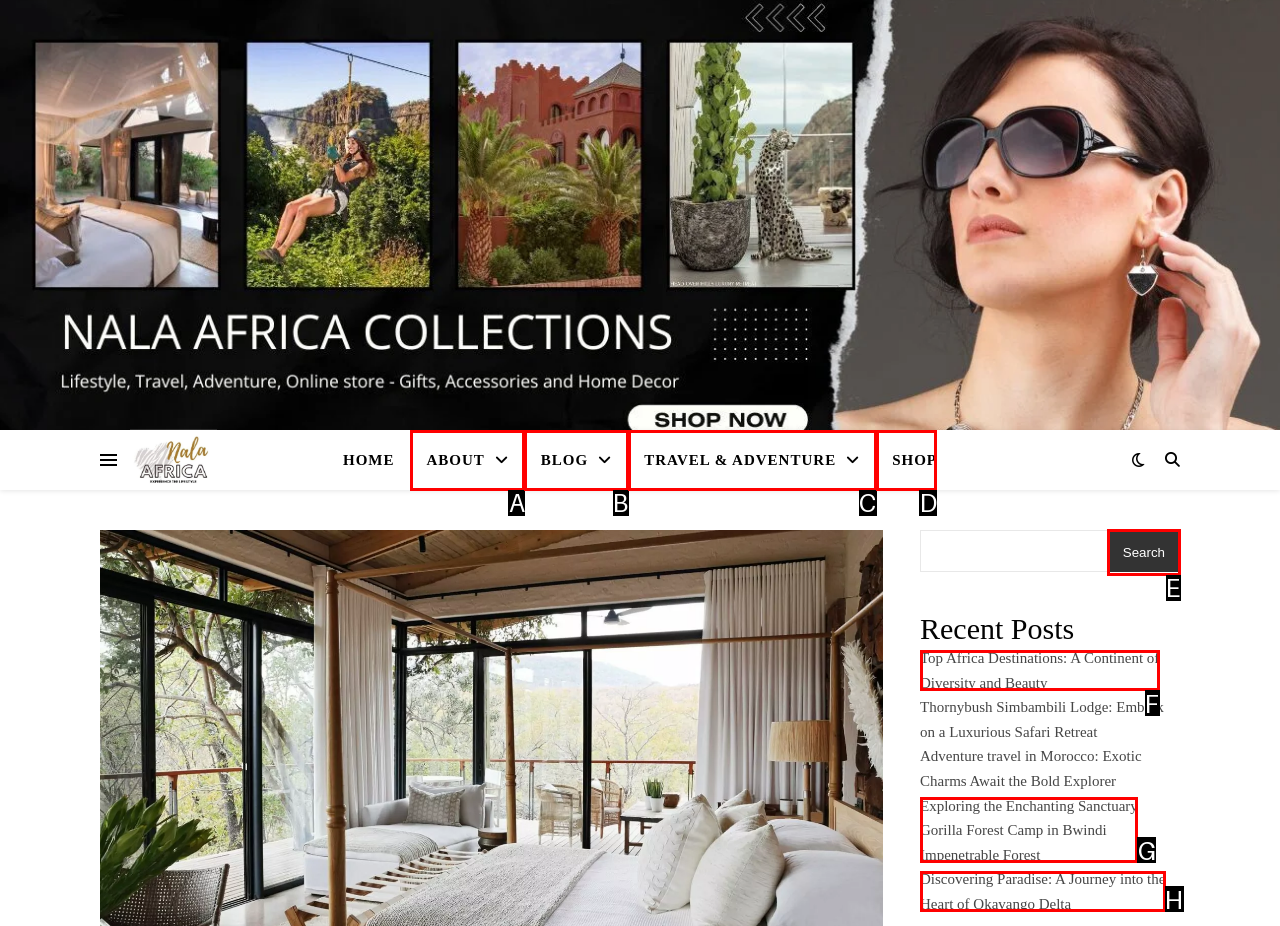Identify the correct option to click in order to complete this task: Search for something
Answer with the letter of the chosen option directly.

E